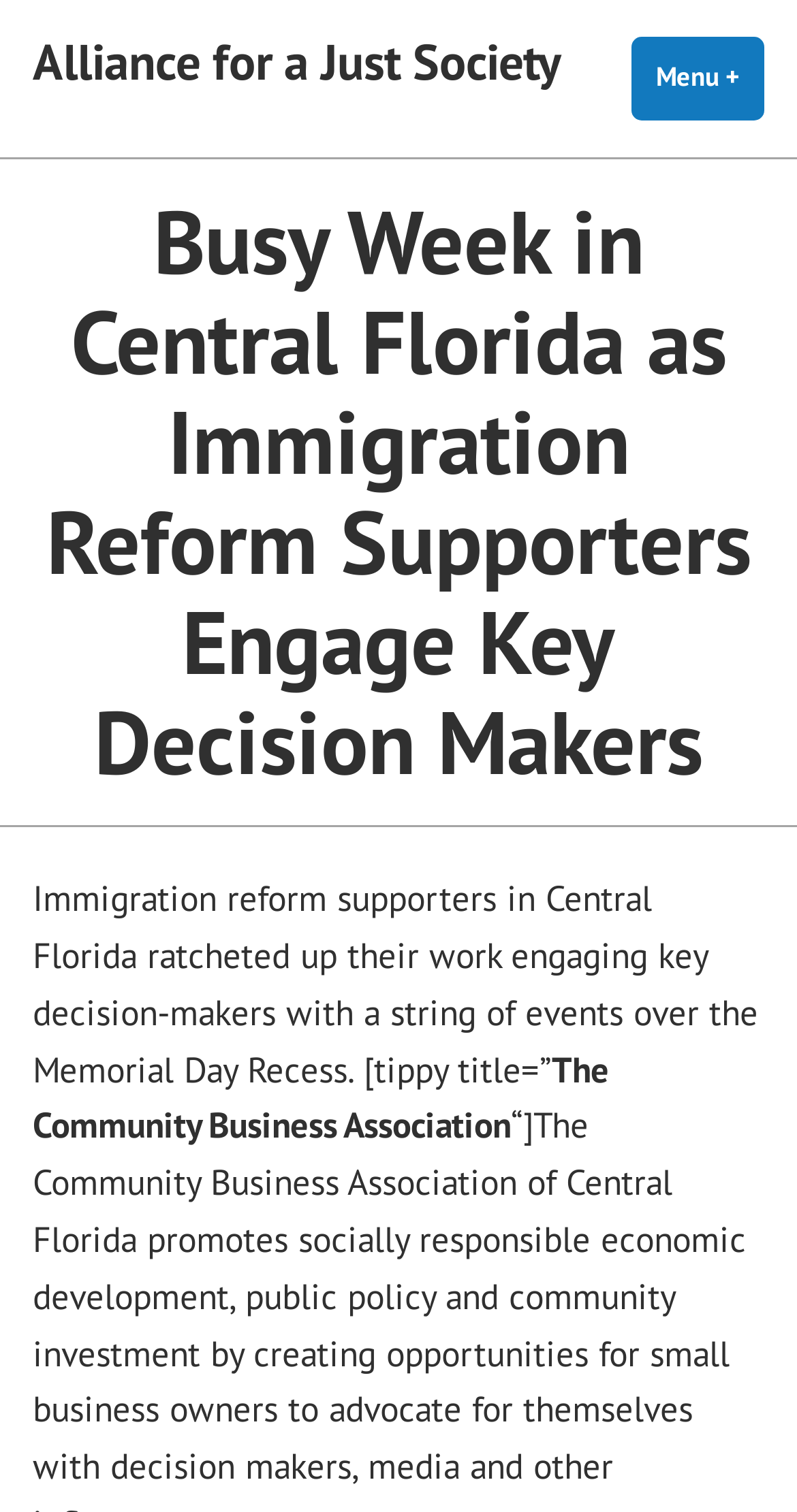Please provide a detailed answer to the question below based on the screenshot: 
What is the name of the association mentioned?

By examining the webpage content, specifically the StaticText element 'The Community Business Association', it is evident that the association mentioned is The Community Business Association.